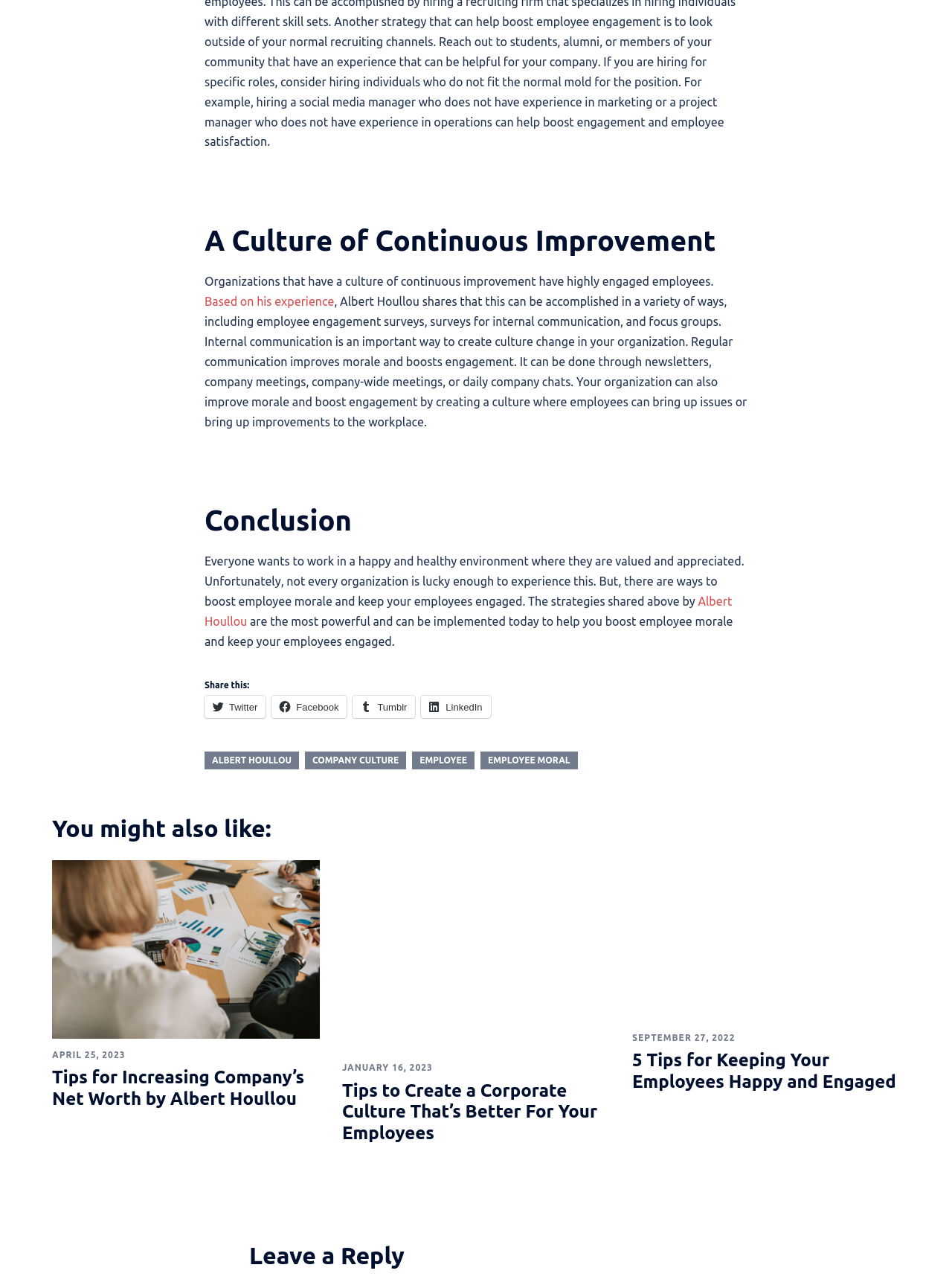Pinpoint the bounding box coordinates of the element to be clicked to execute the instruction: "Check the tips for increasing company's net worth".

[0.055, 0.731, 0.336, 0.741]